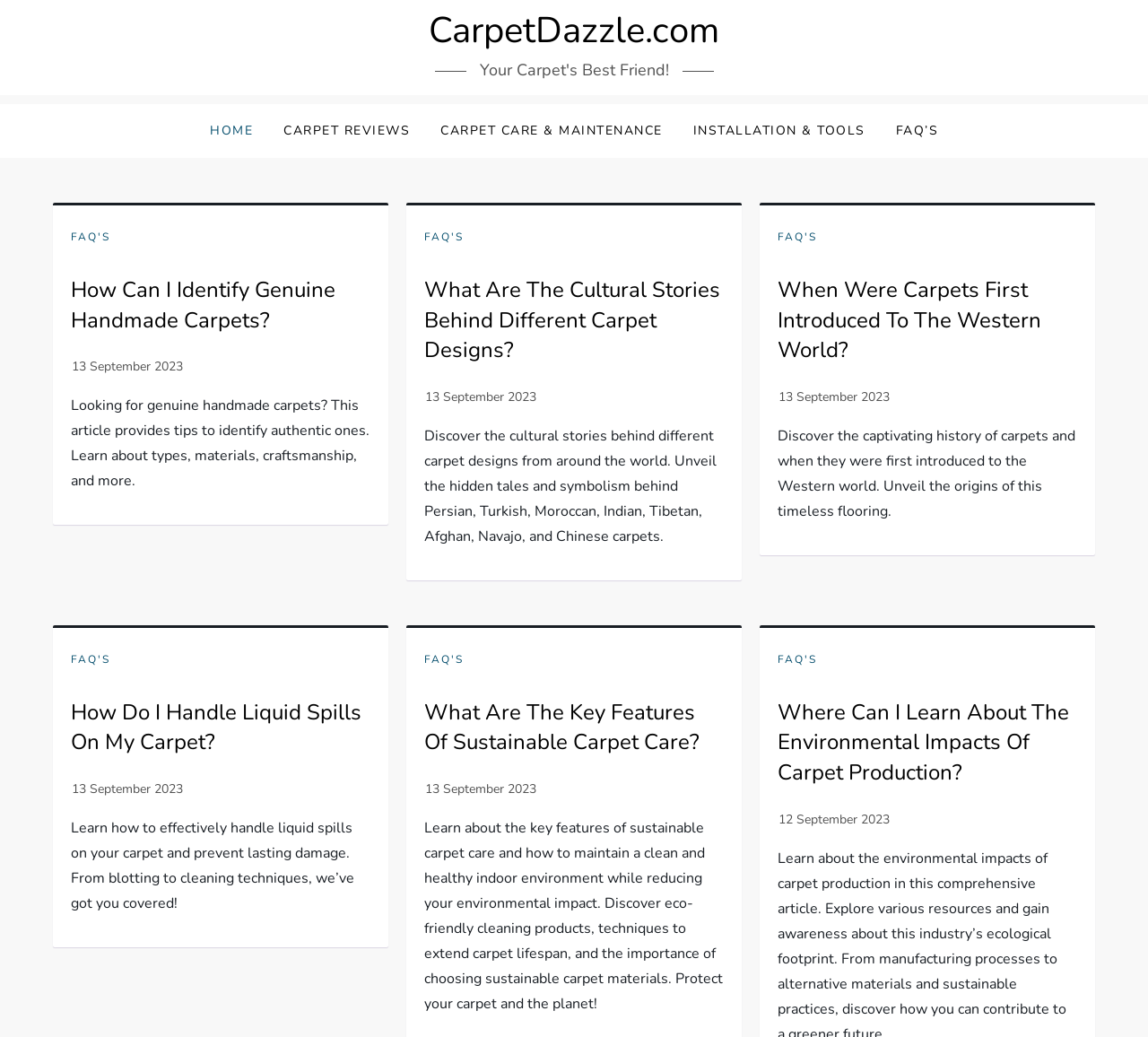How many articles are on this webpage?
Look at the screenshot and respond with a single word or phrase.

3